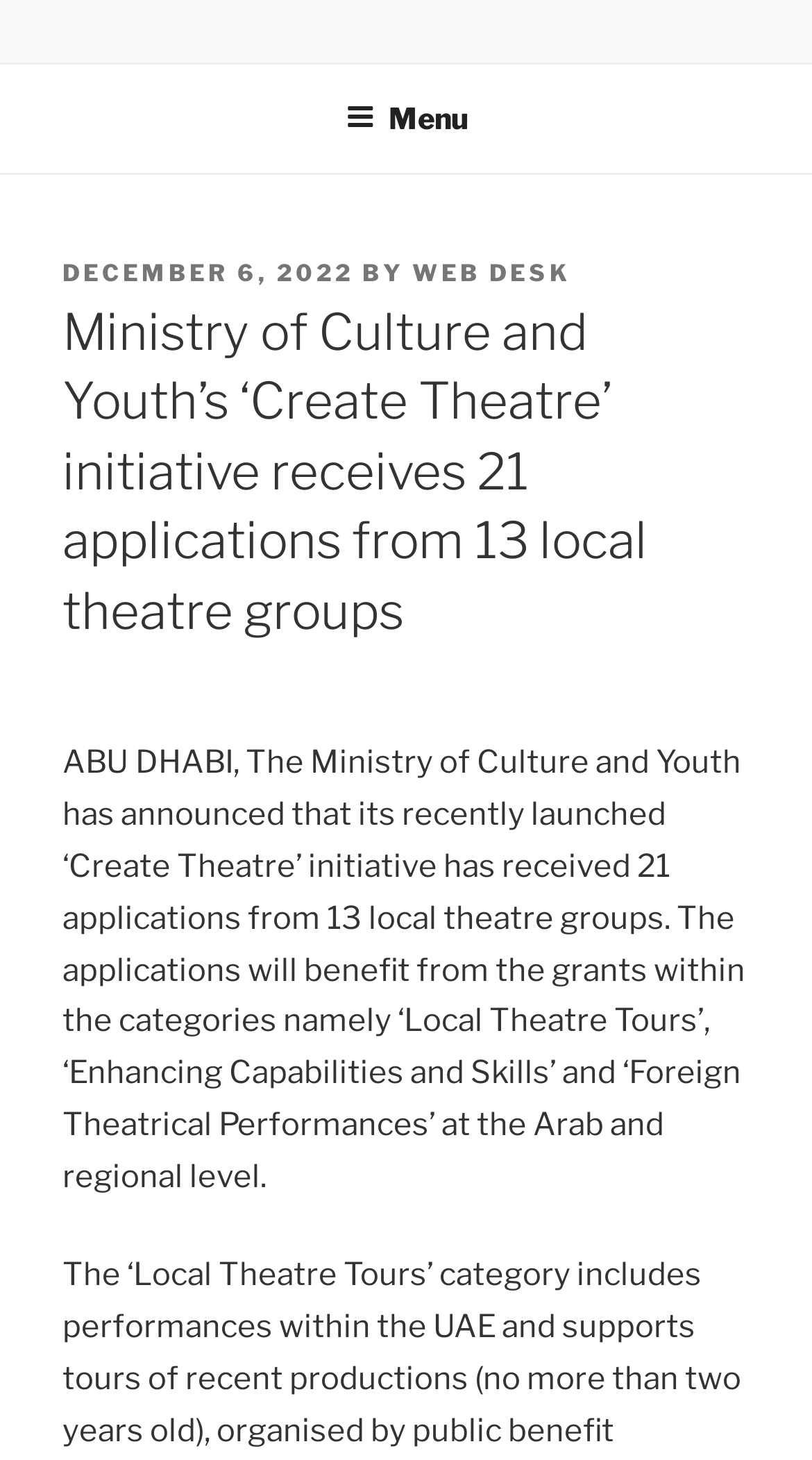Offer an extensive depiction of the webpage and its key elements.

The webpage is about the Ministry of Culture and Youth's 'Create Theatre' initiative, which has received 21 applications from 13 local theatre groups. At the top left of the page, there is a link to "EMIRATES PRESS" and a static text "Breaking News and Latest News of UAE" next to it. Below these elements, there is a navigation menu labeled "Top Menu" that spans the entire width of the page. 

On the top right, there is a button labeled "Menu" that, when expanded, reveals a header section. Within this section, there is a static text "POSTED ON" followed by a link to the date "DECEMBER 6, 2022" and a time indicator. Next to the date, there is a static text "BY" followed by a link to "WEB DESK". 

Below the header section, there is a main heading that summarizes the content of the page: "Ministry of Culture and Youth’s ‘Create Theatre’ initiative receives 21 applications from 13 local theatre groups". 

The main content of the page is a paragraph of text that provides more details about the initiative, stating that the applications will benefit from grants in three categories: "Local Theatre Tours", "Enhancing Capabilities and Skills", and "Foreign Theatrical Performances" at the Arab and regional level. This text is positioned below the heading and spans most of the page's width.